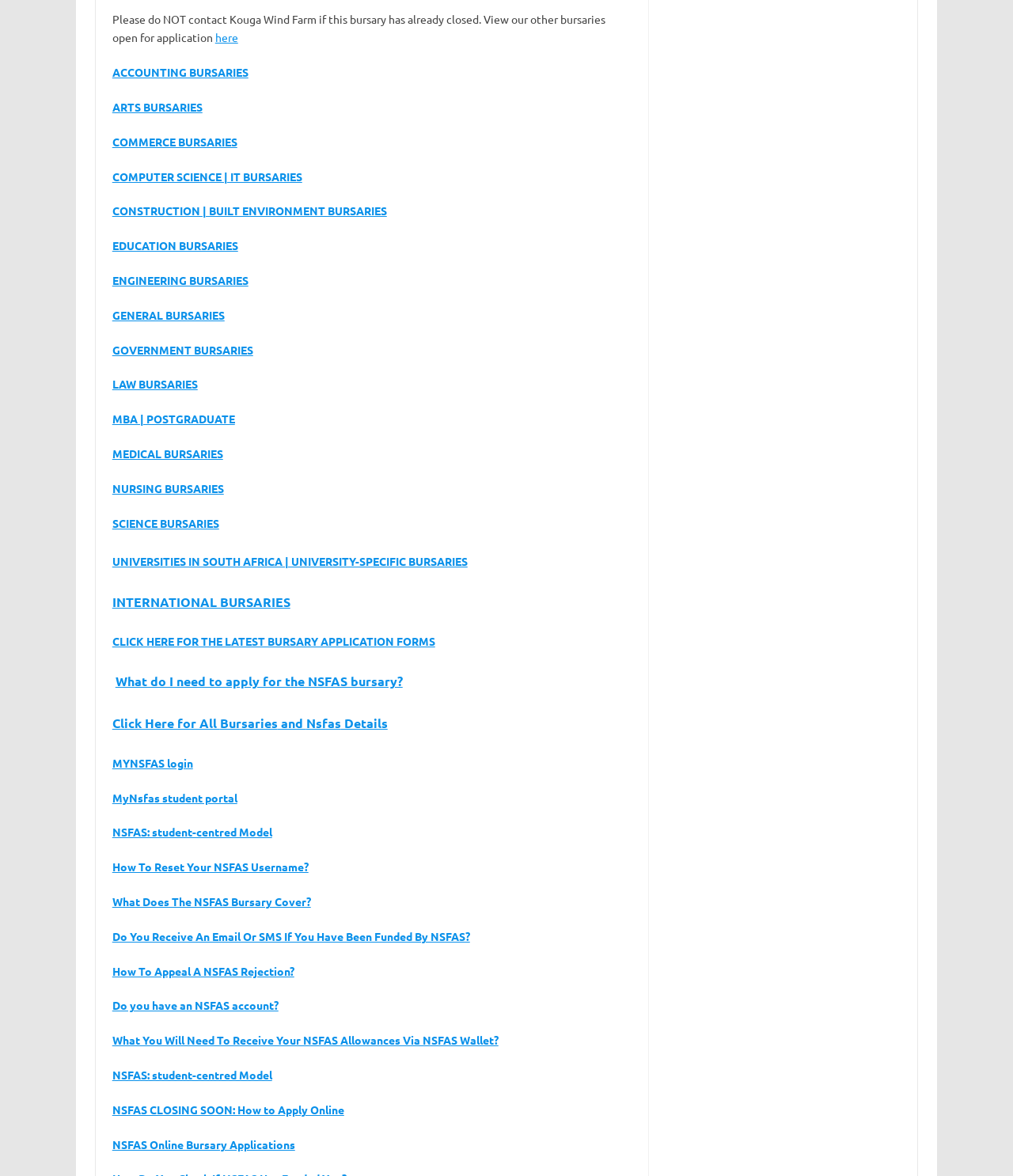Please identify the coordinates of the bounding box that should be clicked to fulfill this instruction: "Go to the blog page".

None